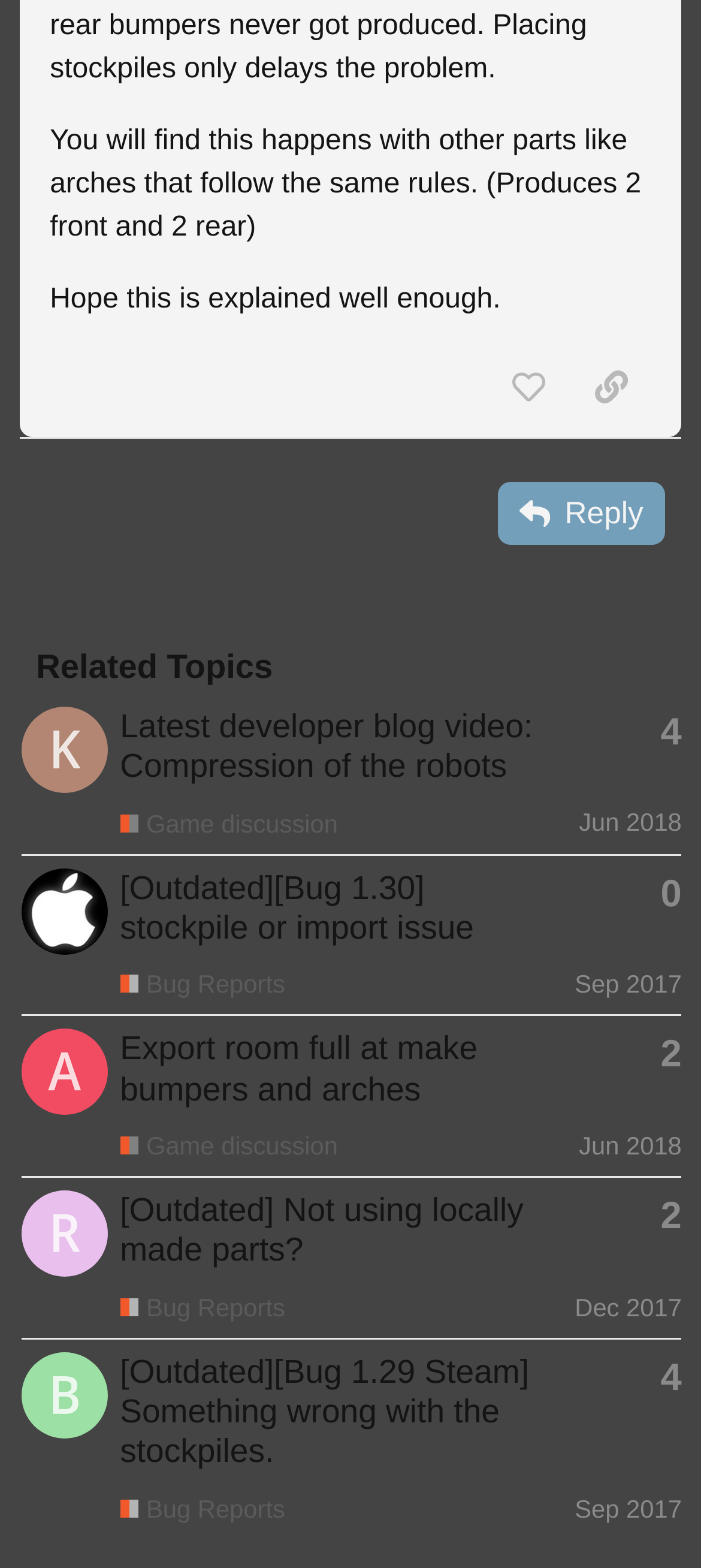Specify the bounding box coordinates of the element's area that should be clicked to execute the given instruction: "View the digital version of the tourism guide". The coordinates should be four float numbers between 0 and 1, i.e., [left, top, right, bottom].

None